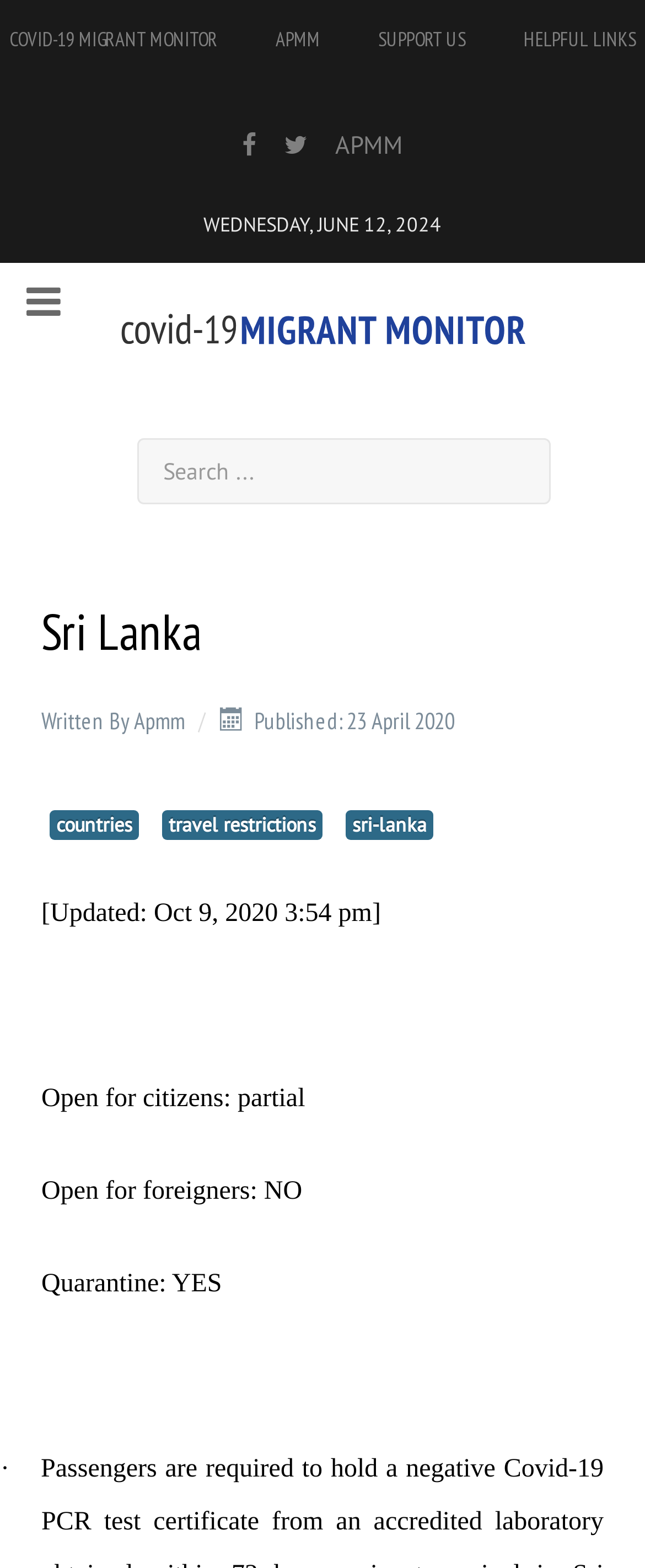Find the bounding box of the UI element described as: "parent_node: Search name="searchword" placeholder="Search ..."". The bounding box coordinates should be given as four float values between 0 and 1, i.e., [left, top, right, bottom].

[0.212, 0.279, 0.853, 0.321]